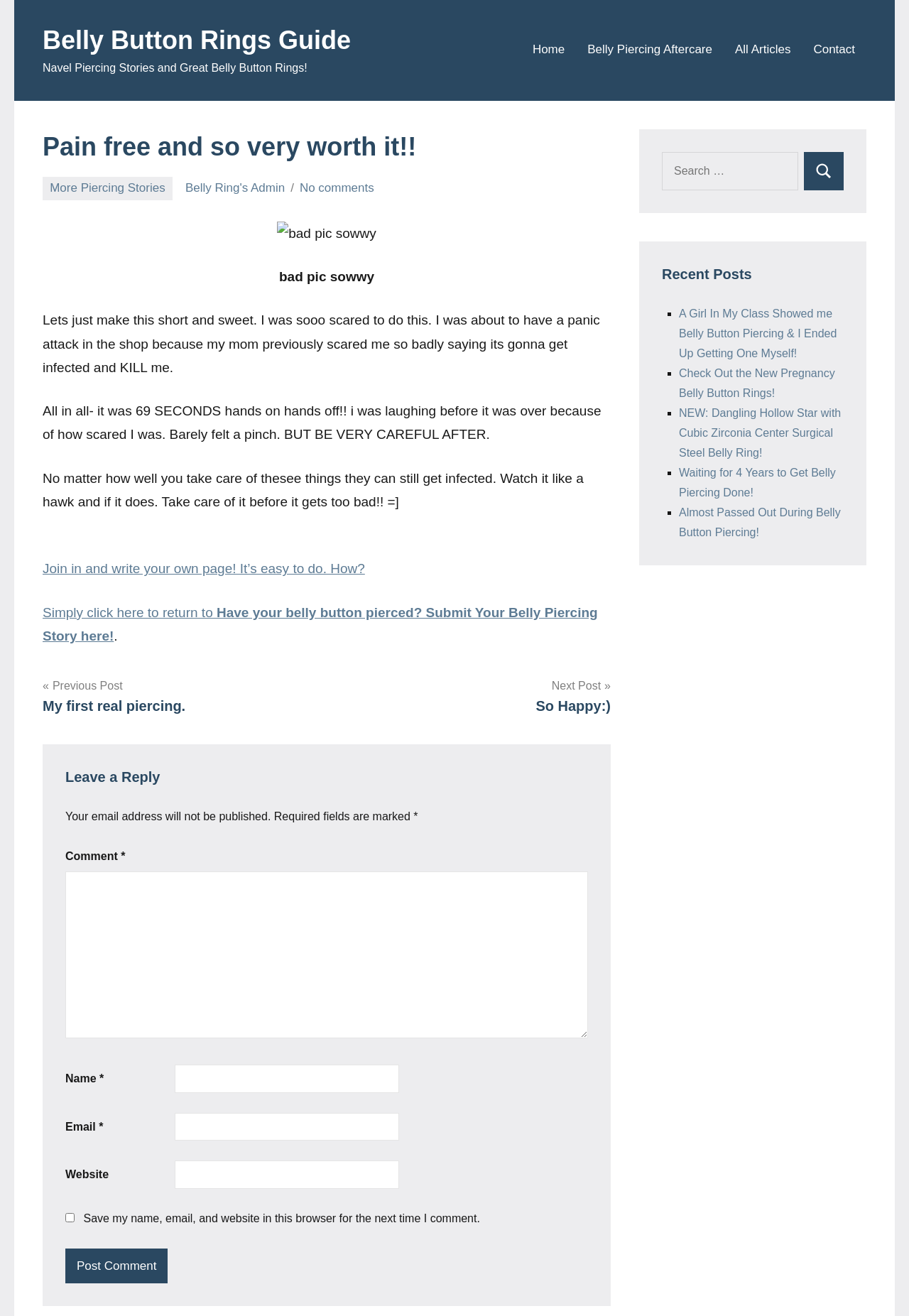Please specify the bounding box coordinates of the clickable section necessary to execute the following command: "View Overnight Charters".

None